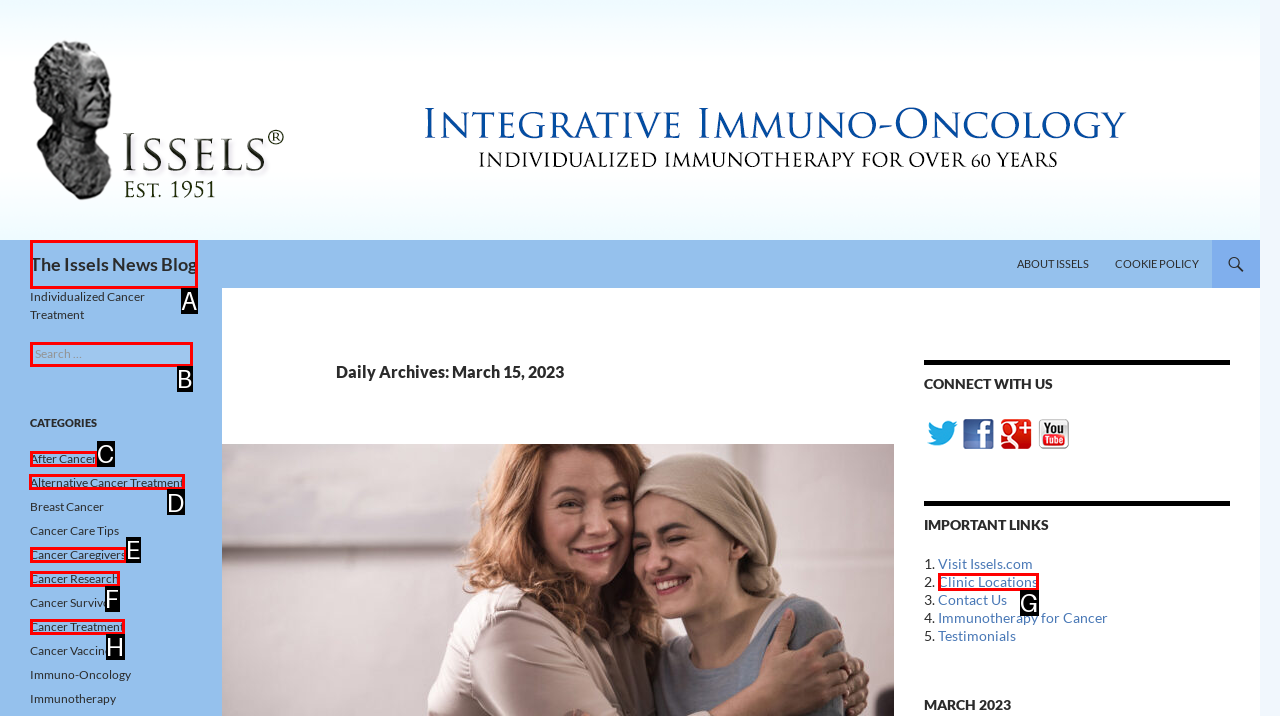Point out the option that needs to be clicked to fulfill the following instruction: Explore Alternative Cancer Treatment
Answer with the letter of the appropriate choice from the listed options.

D